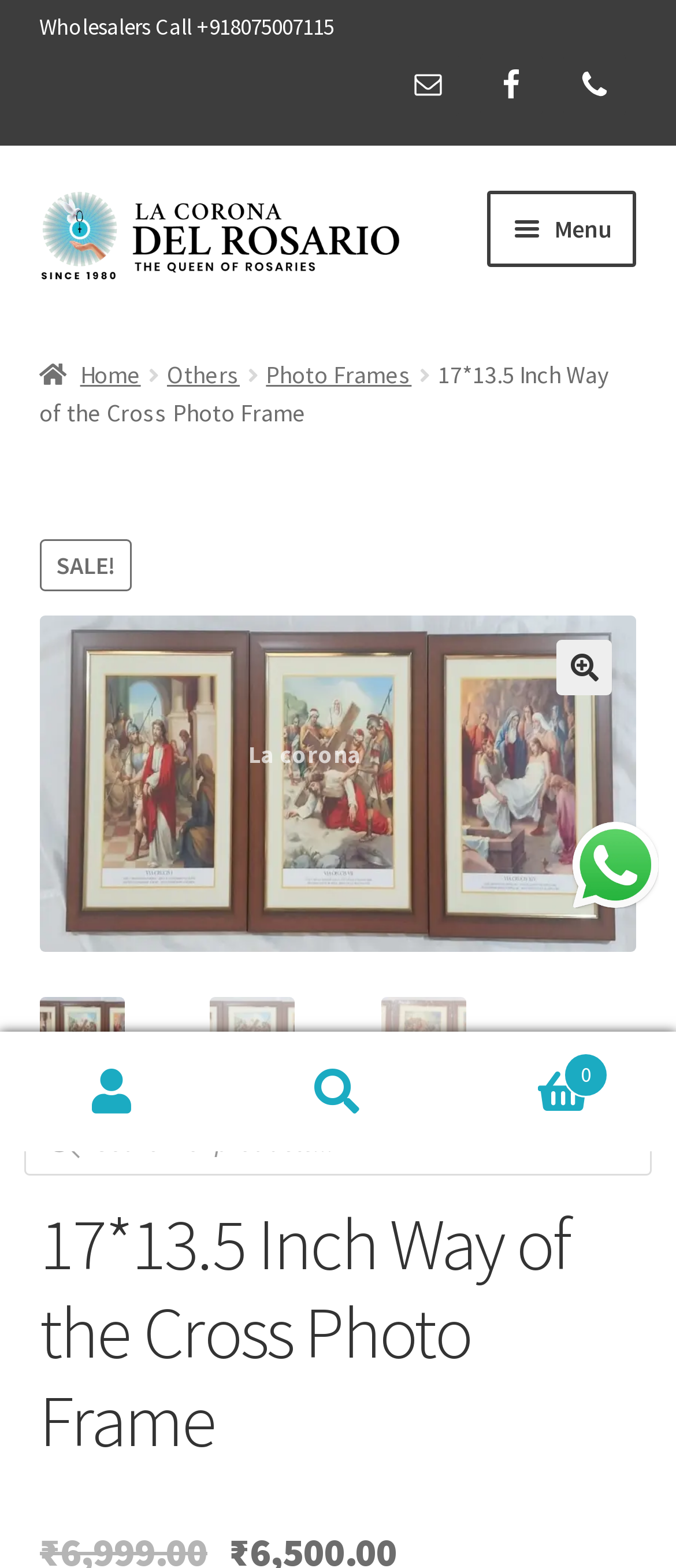What is the phone number for wholesalers?
Based on the visual information, provide a detailed and comprehensive answer.

I found the phone number by looking at the link 'Wholesalers Call +918075007115' which has a bounding box coordinate of [0.058, 0.008, 0.494, 0.027]. This suggests that the phone number is +918075007115.